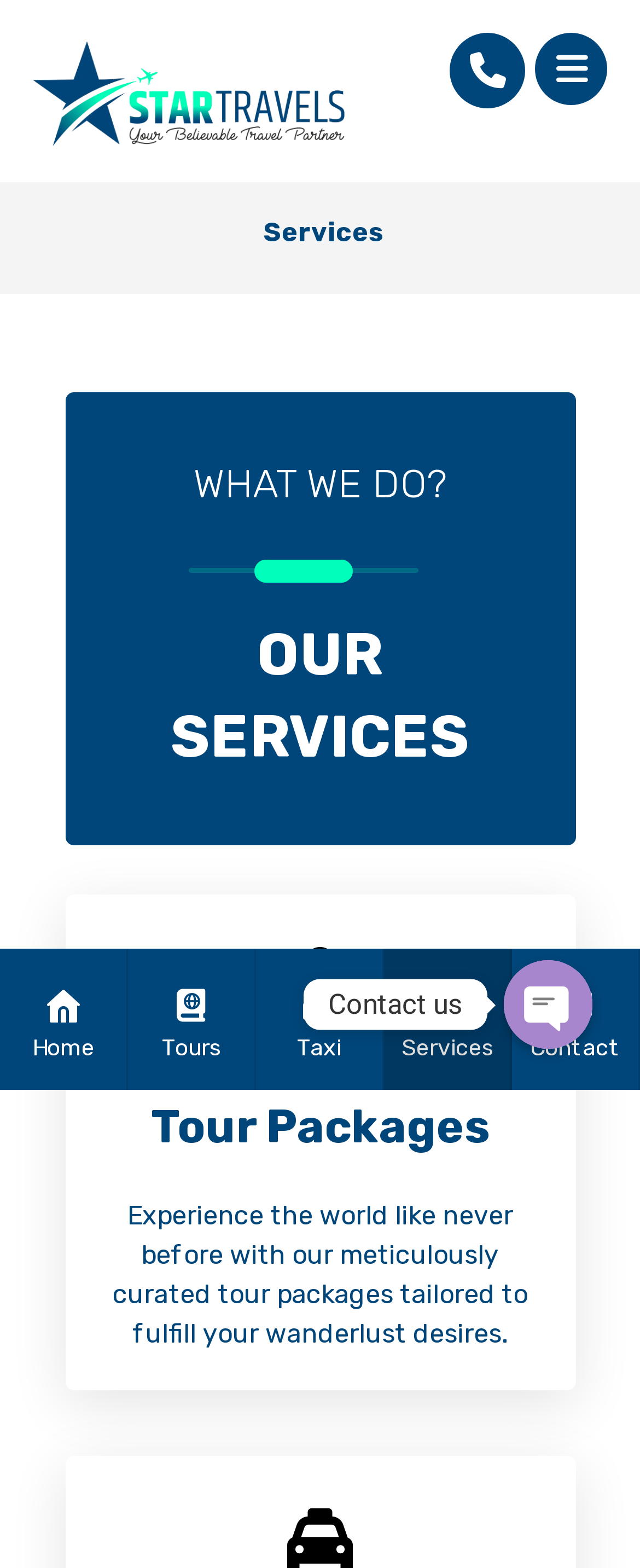Use a single word or phrase to answer the question: 
What is the name of the travel company?

Star Travels Ujjain